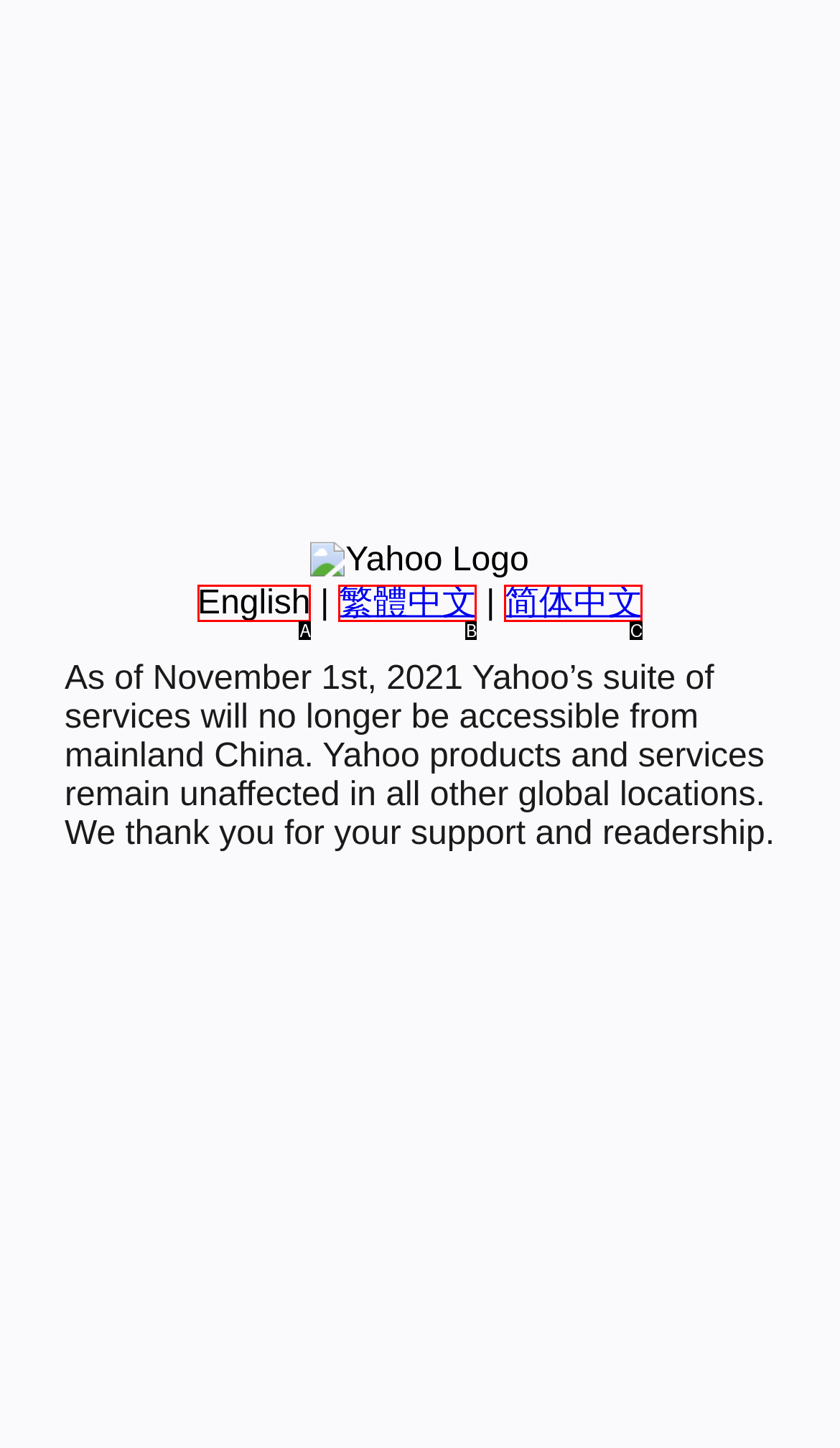Refer to the element description: Skip to content and identify the matching HTML element. State your answer with the appropriate letter.

None